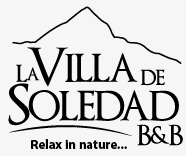Answer the following query concisely with a single word or phrase:
What is the tagline of the B&B?

Relax in nature...